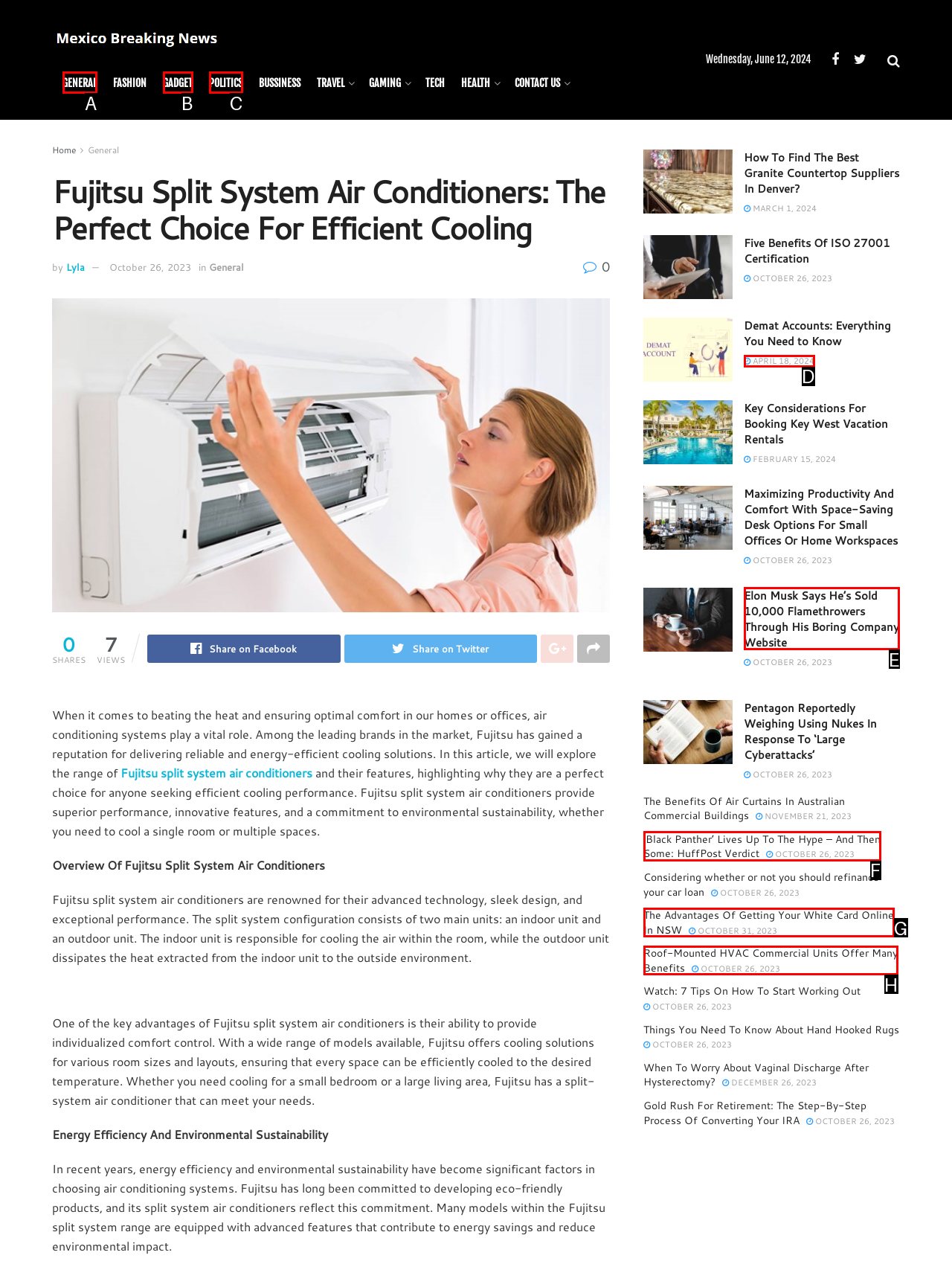Match the description: Gadget to the appropriate HTML element. Respond with the letter of your selected option.

B